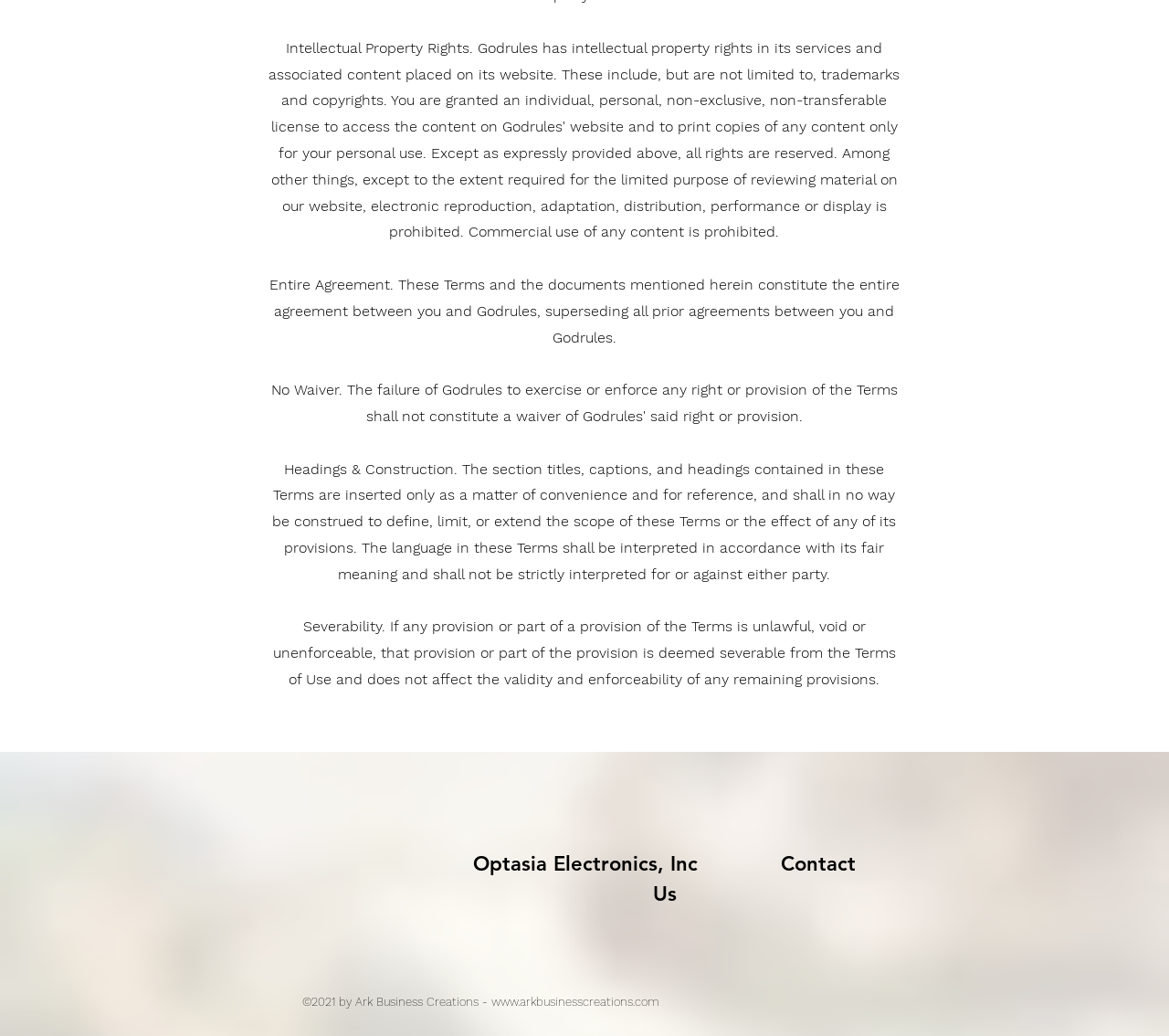Answer the question below with a single word or a brief phrase: 
What is the copyright year mentioned at the bottom of the page?

2021